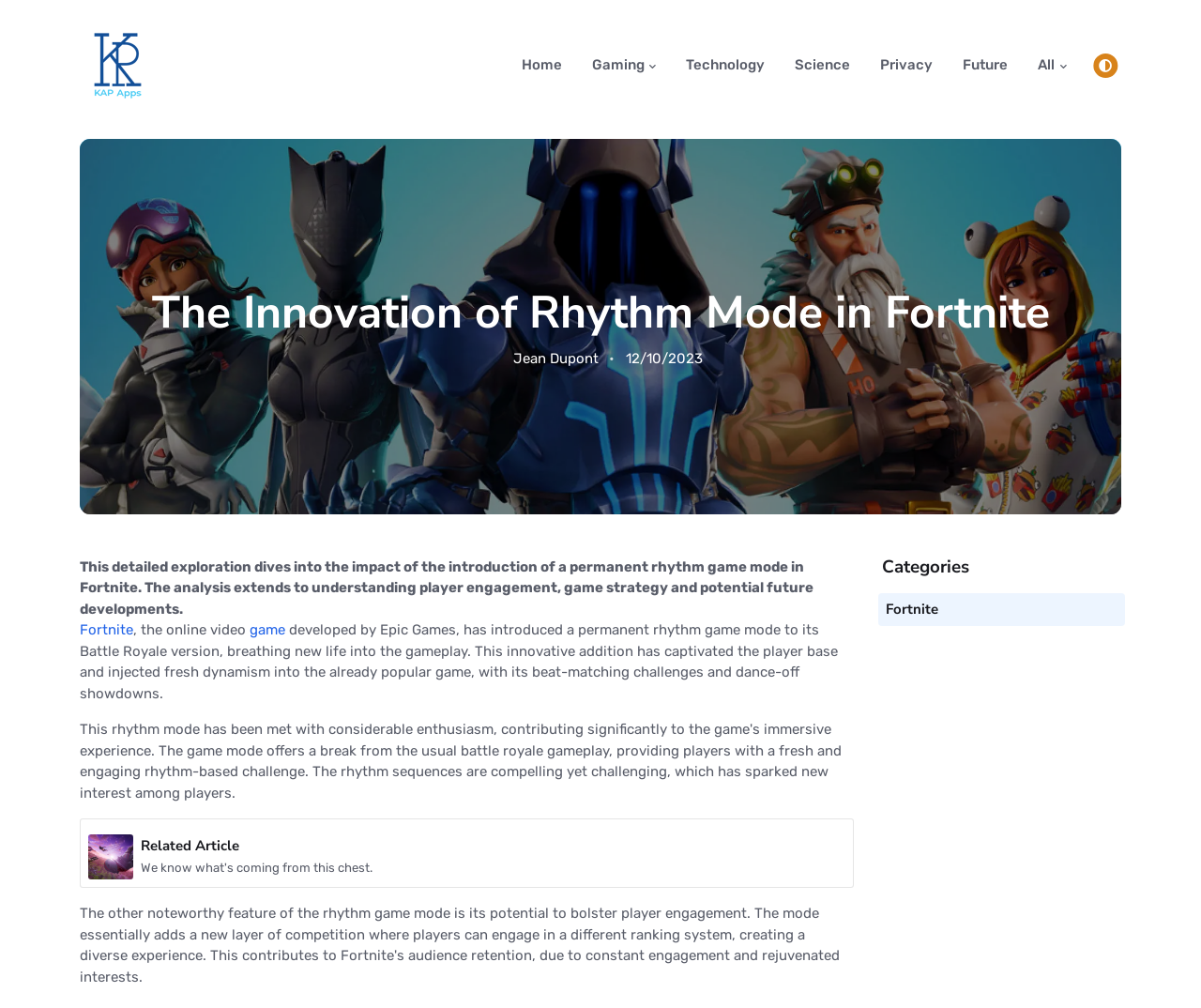What categories is the article classified under?
Provide a detailed answer to the question, using the image to inform your response.

The article is classified under the category 'Fortnite', which is mentioned at the bottom of the page, along with a heading 'Categories'.